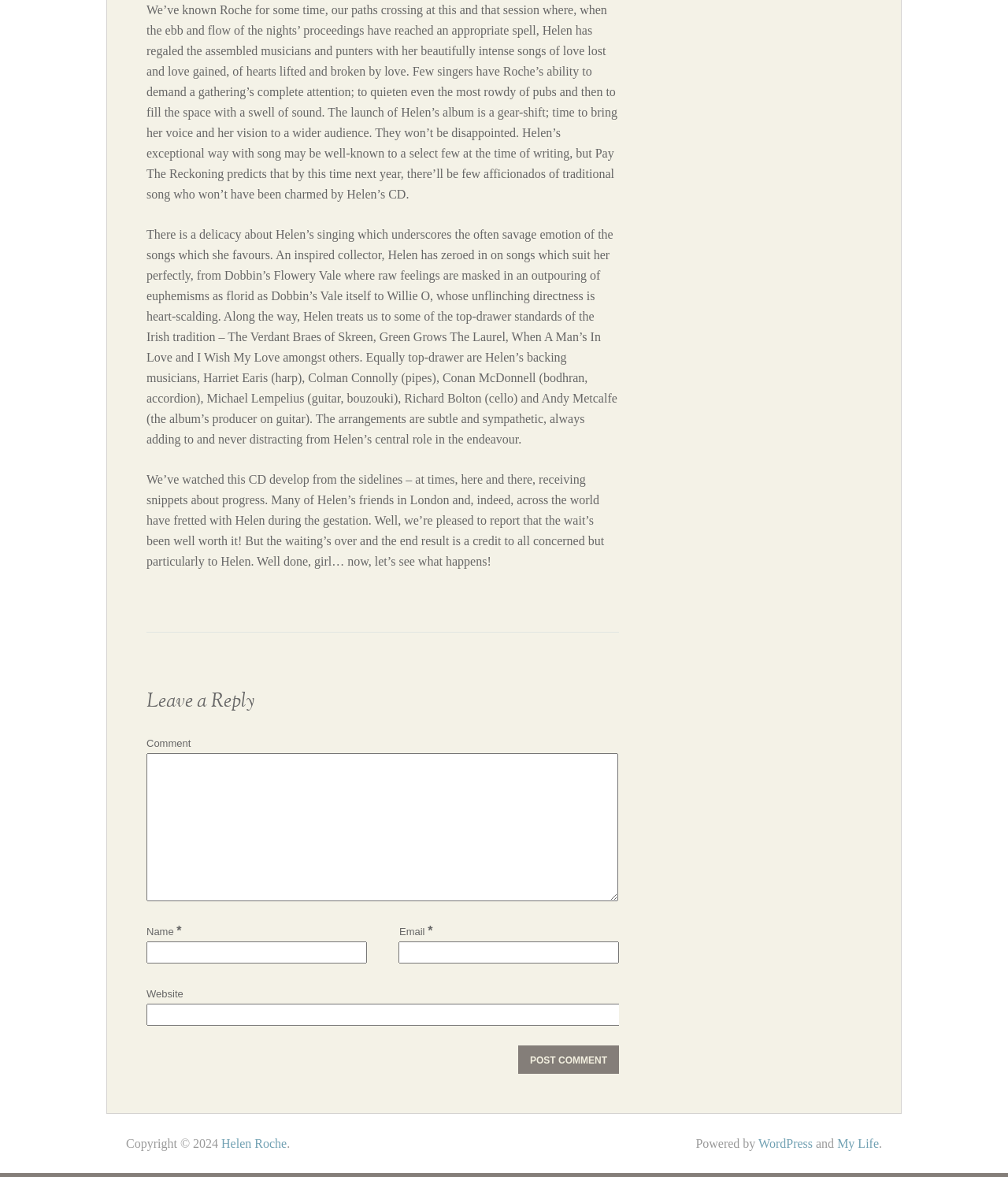What is the theme of the songs favored by Helen?
Using the image as a reference, answer with just one word or a short phrase.

Love